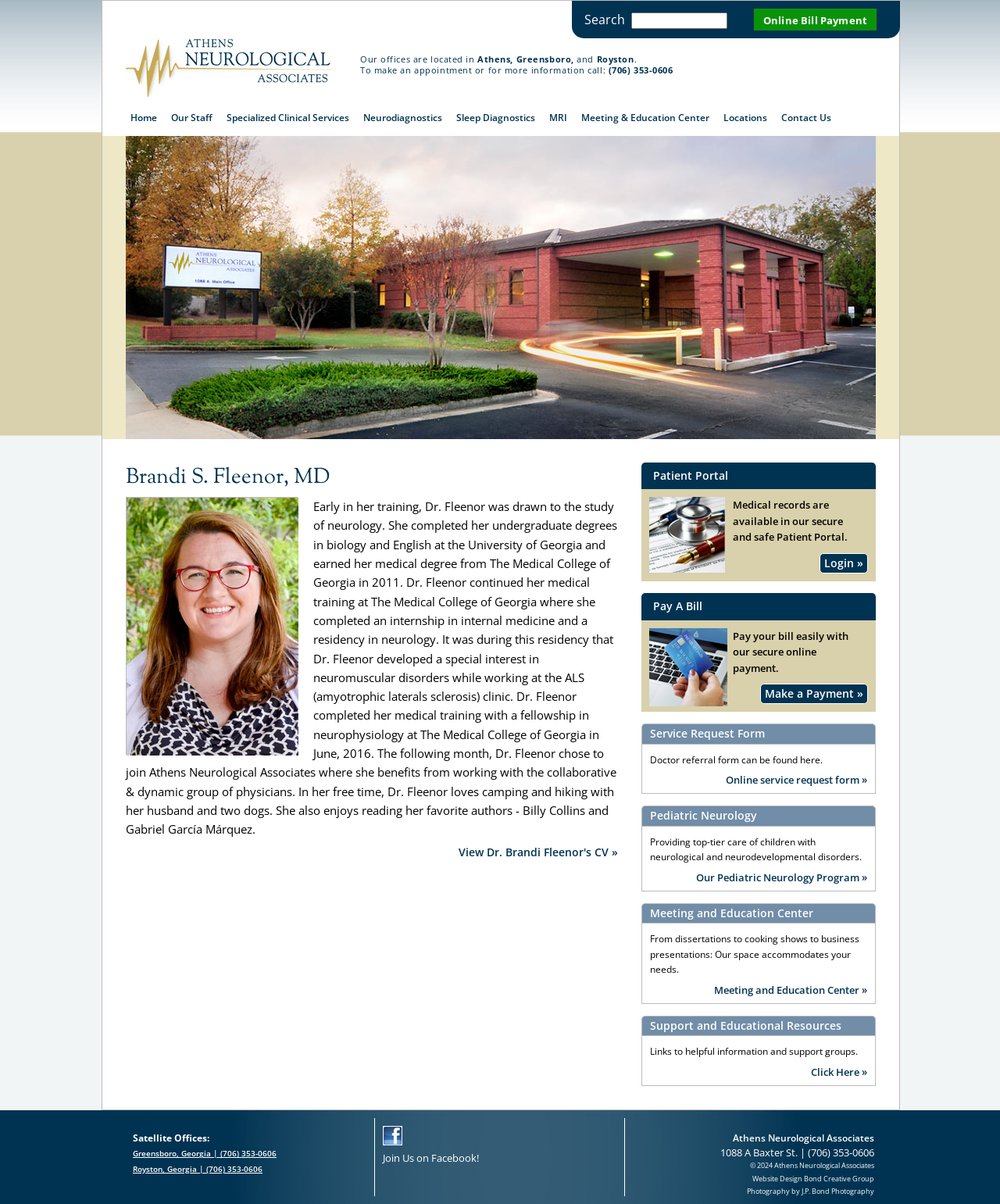Specify the bounding box coordinates of the area that needs to be clicked to achieve the following instruction: "View Dr. Brandi Fleenor's CV".

[0.459, 0.701, 0.618, 0.714]